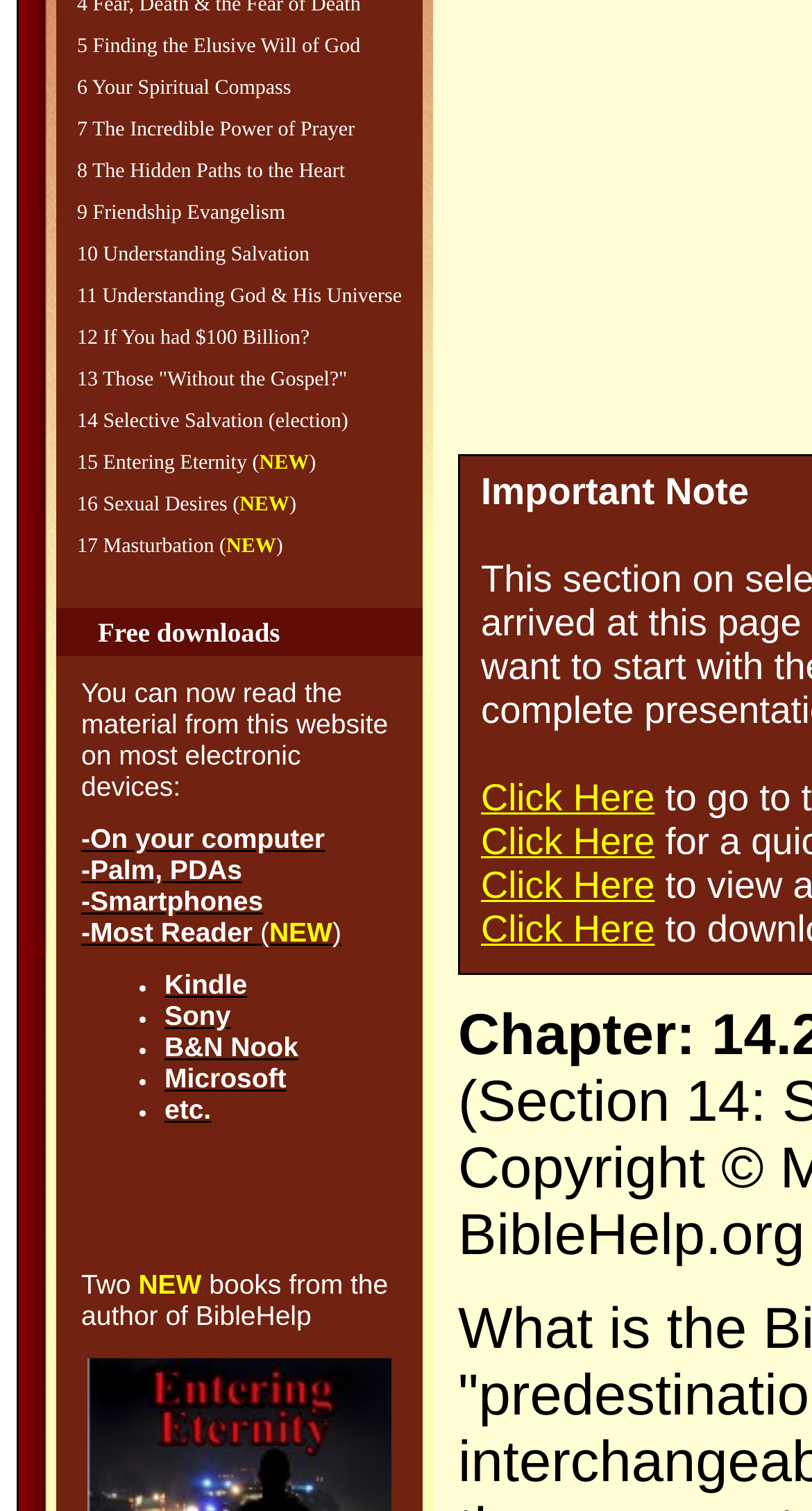Using the webpage screenshot, find the UI element described by Sexual Desires. Provide the bounding box coordinates in the format (top-left x, top-left y, bottom-right x, bottom-right y), ensuring all values are floating point numbers between 0 and 1.

[0.127, 0.327, 0.28, 0.342]